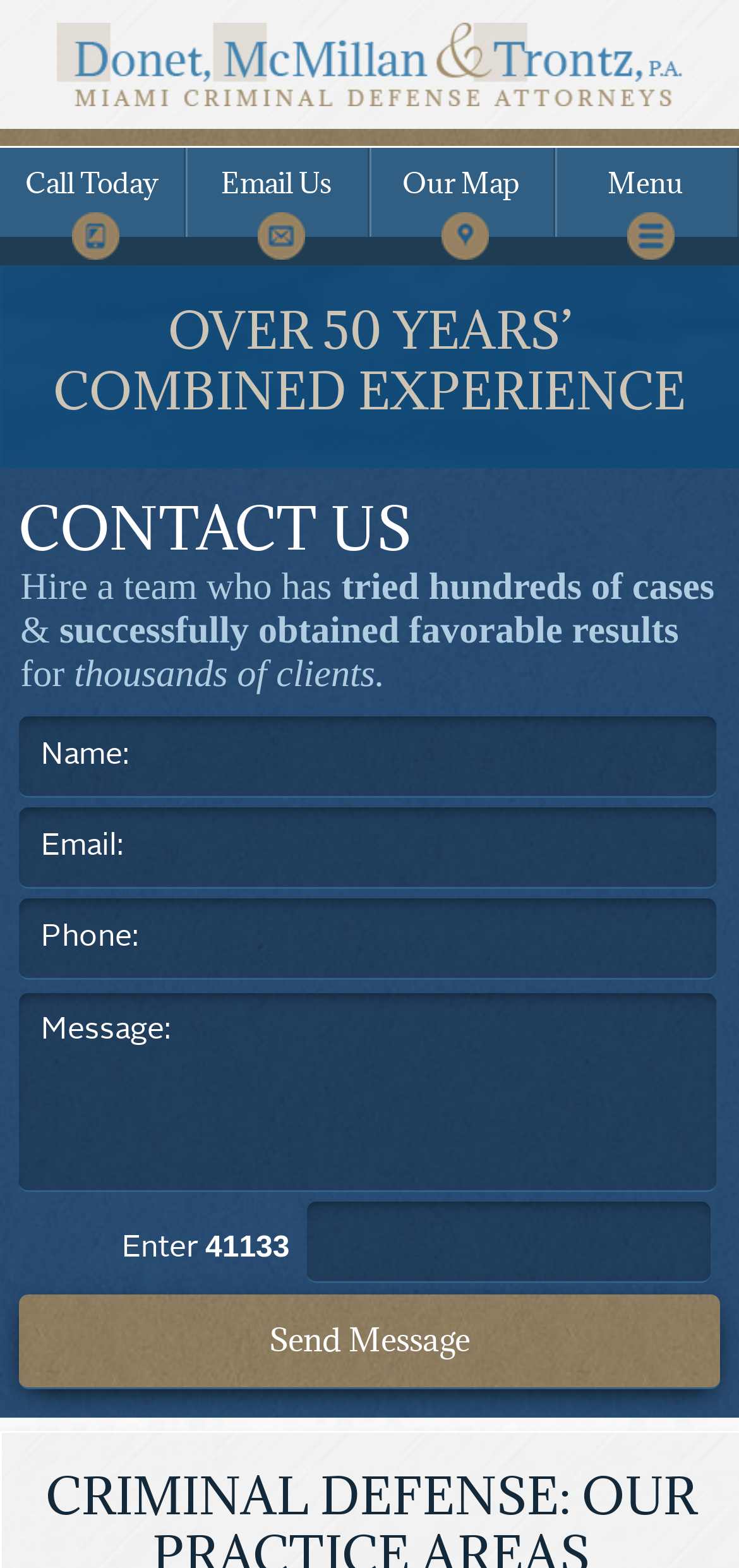Extract the bounding box coordinates of the UI element described by: "Menu". The coordinates should include four float numbers ranging from 0 to 1, e.g., [left, top, right, bottom].

[0.75, 0.115, 0.997, 0.133]